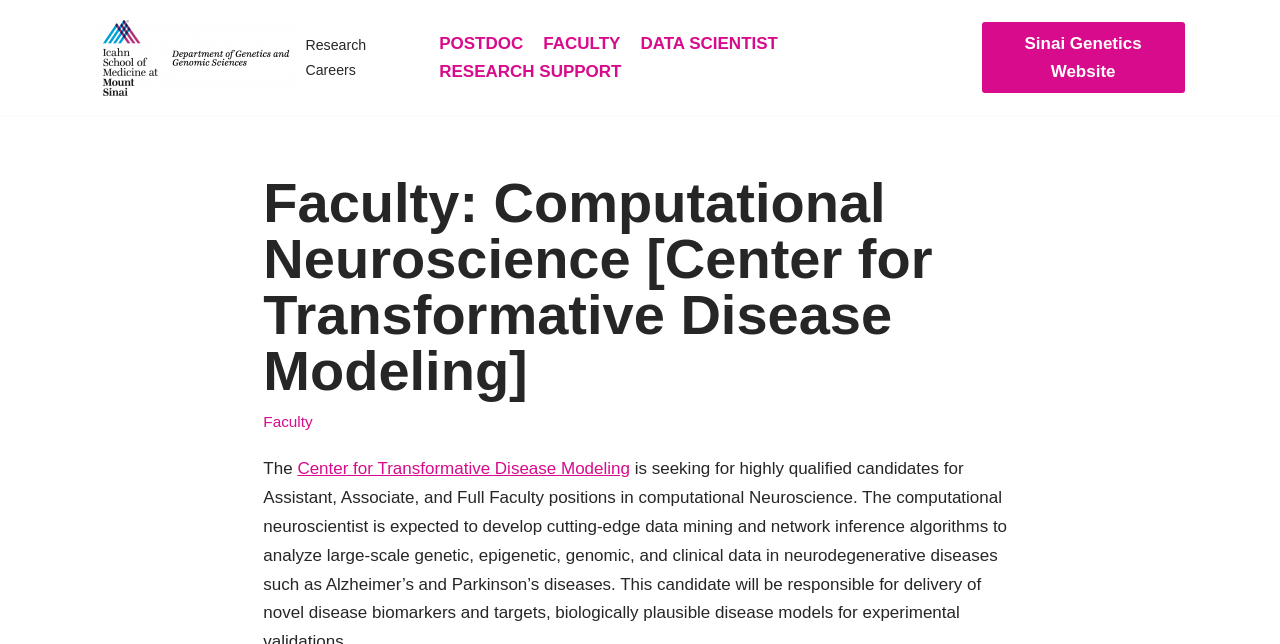From the element description parent_node: Email * aria-describedby="email-notes" name="email", predict the bounding box coordinates of the UI element. The coordinates must be specified in the format (top-left x, top-left y, bottom-right x, bottom-right y) and should be within the 0 to 1 range.

None